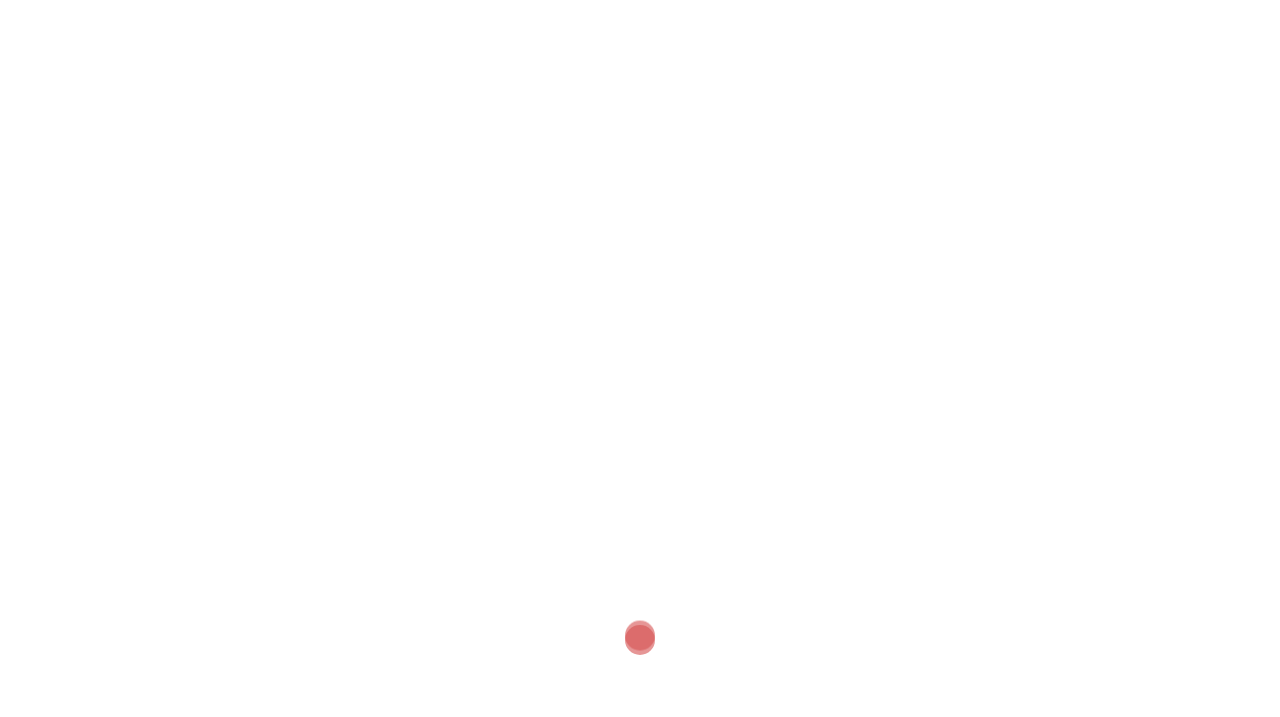Identify the bounding box coordinates of the clickable section necessary to follow the following instruction: "Click on the M&R LLP link". The coordinates should be presented as four float numbers from 0 to 1, i.e., [left, top, right, bottom].

[0.055, 0.081, 0.321, 0.109]